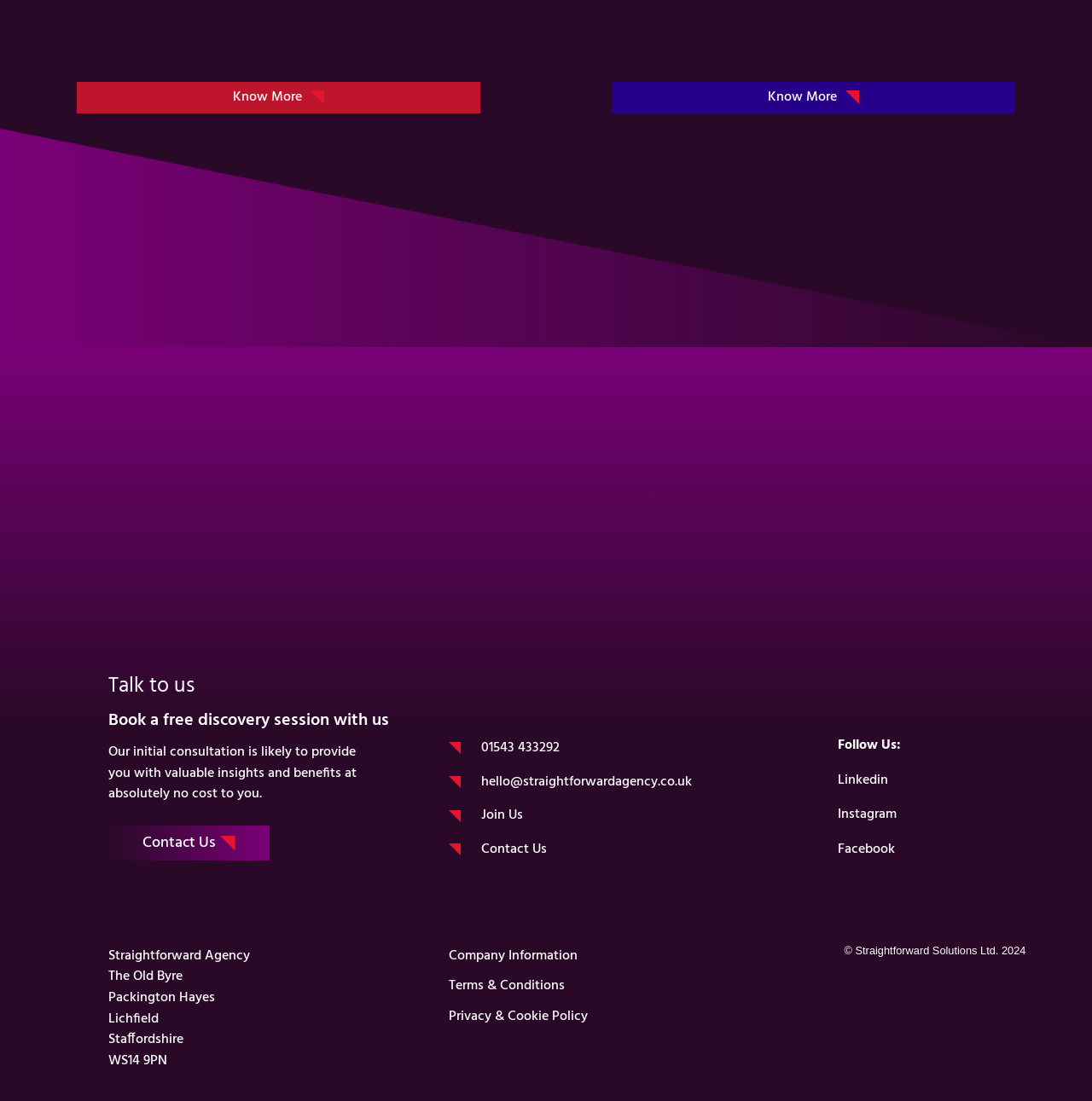Can you identify the bounding box coordinates of the clickable region needed to carry out this instruction: 'Click the 'Join Us' link'? The coordinates should be four float numbers within the range of 0 to 1, stated as [left, top, right, bottom].

[0.411, 0.731, 0.767, 0.75]